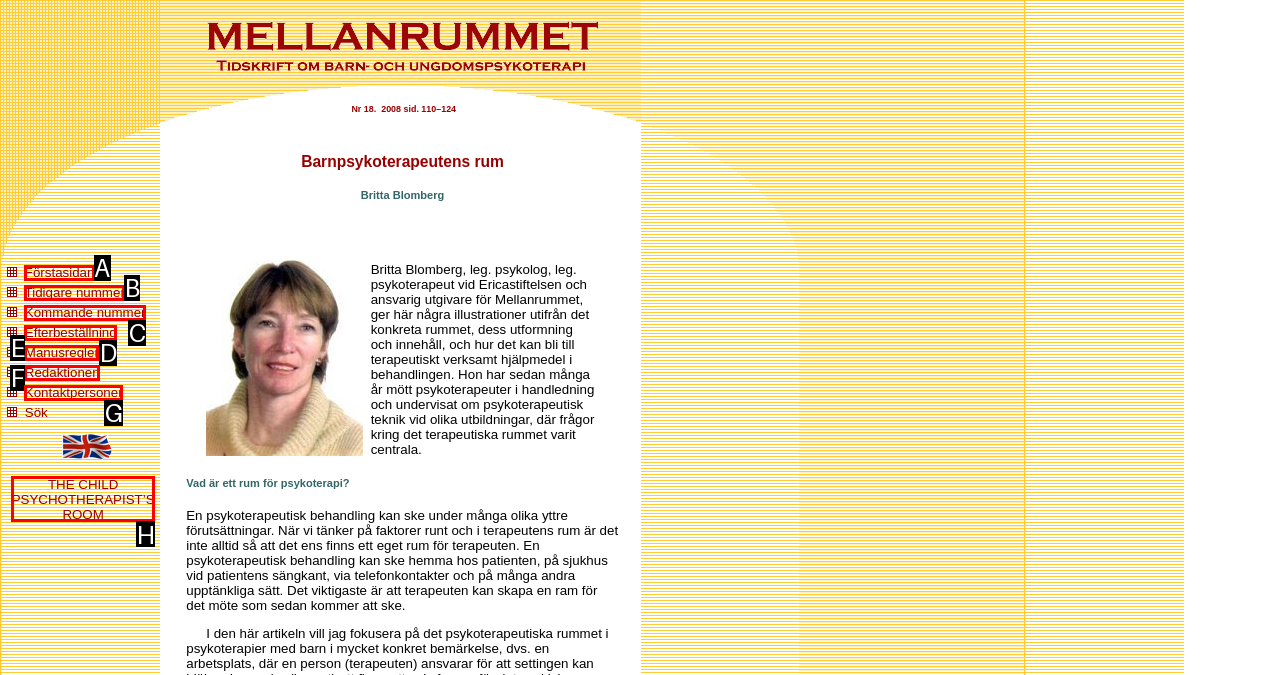Using the description: Manusregler, find the best-matching HTML element. Indicate your answer with the letter of the chosen option.

E